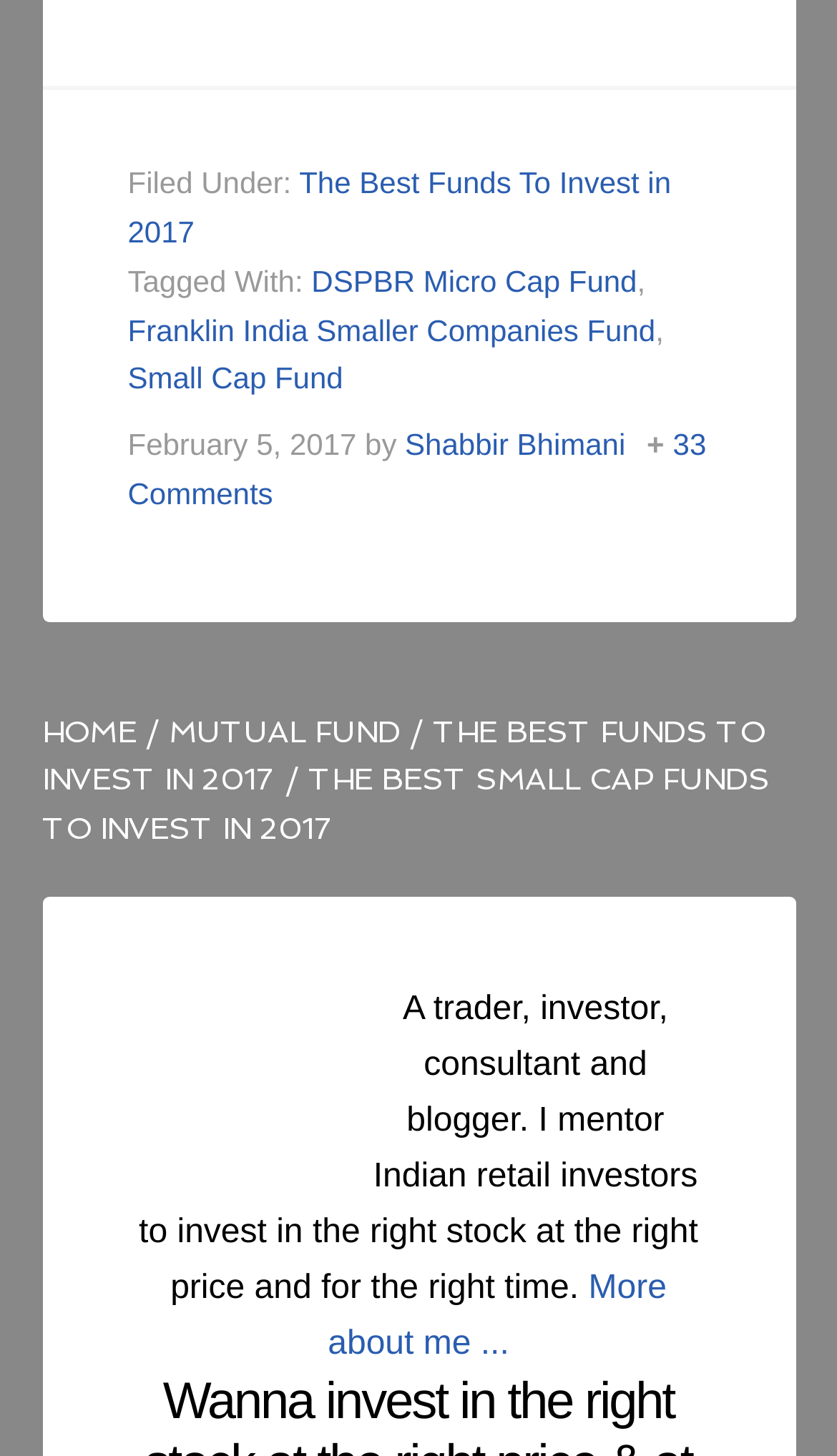Look at the image and write a detailed answer to the question: 
How many comments does the article have?

I found the number of comments by looking at the footer section of the page, which contains a link to the comments section with the text '33 Comments'.